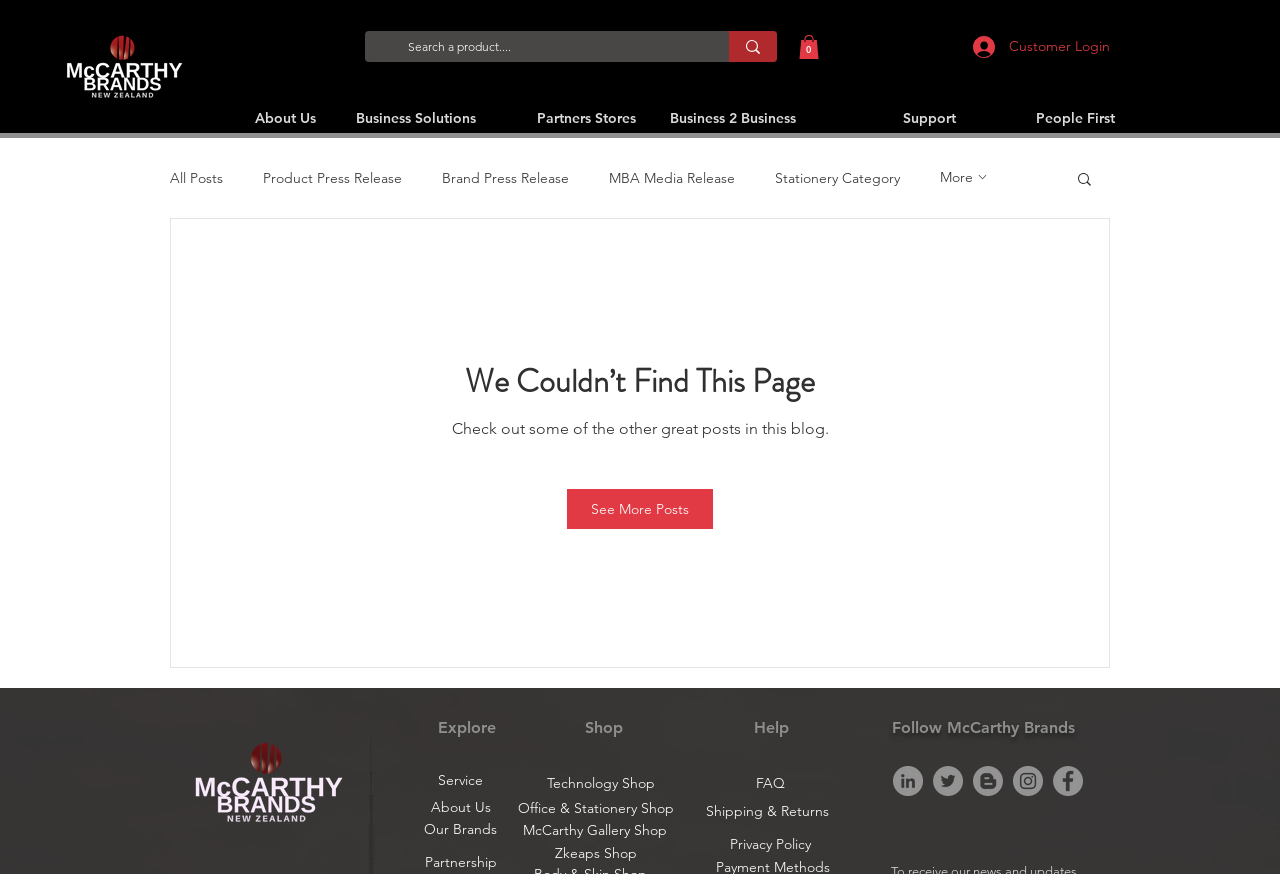Determine the bounding box coordinates for the clickable element required to fulfill the instruction: "Search a product". Provide the coordinates as four float numbers between 0 and 1, i.e., [left, top, right, bottom].

[0.319, 0.035, 0.537, 0.073]